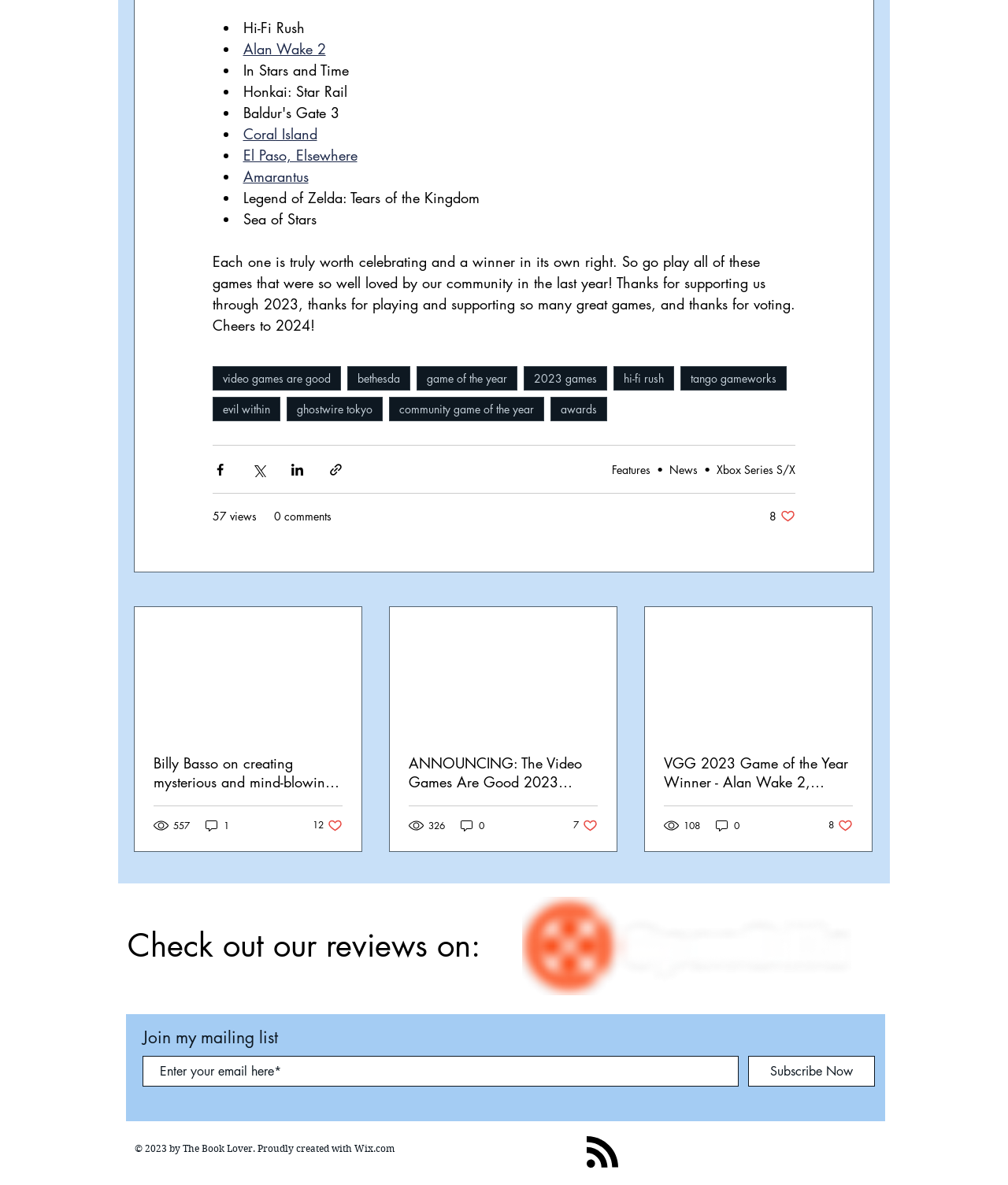What is the name of the link at the bottom of the webpage?
Provide an in-depth and detailed answer to the question.

I scrolled down to the bottom of the webpage and found a link element with the text 'logo_nobackground_white.png', which is the name of the link.